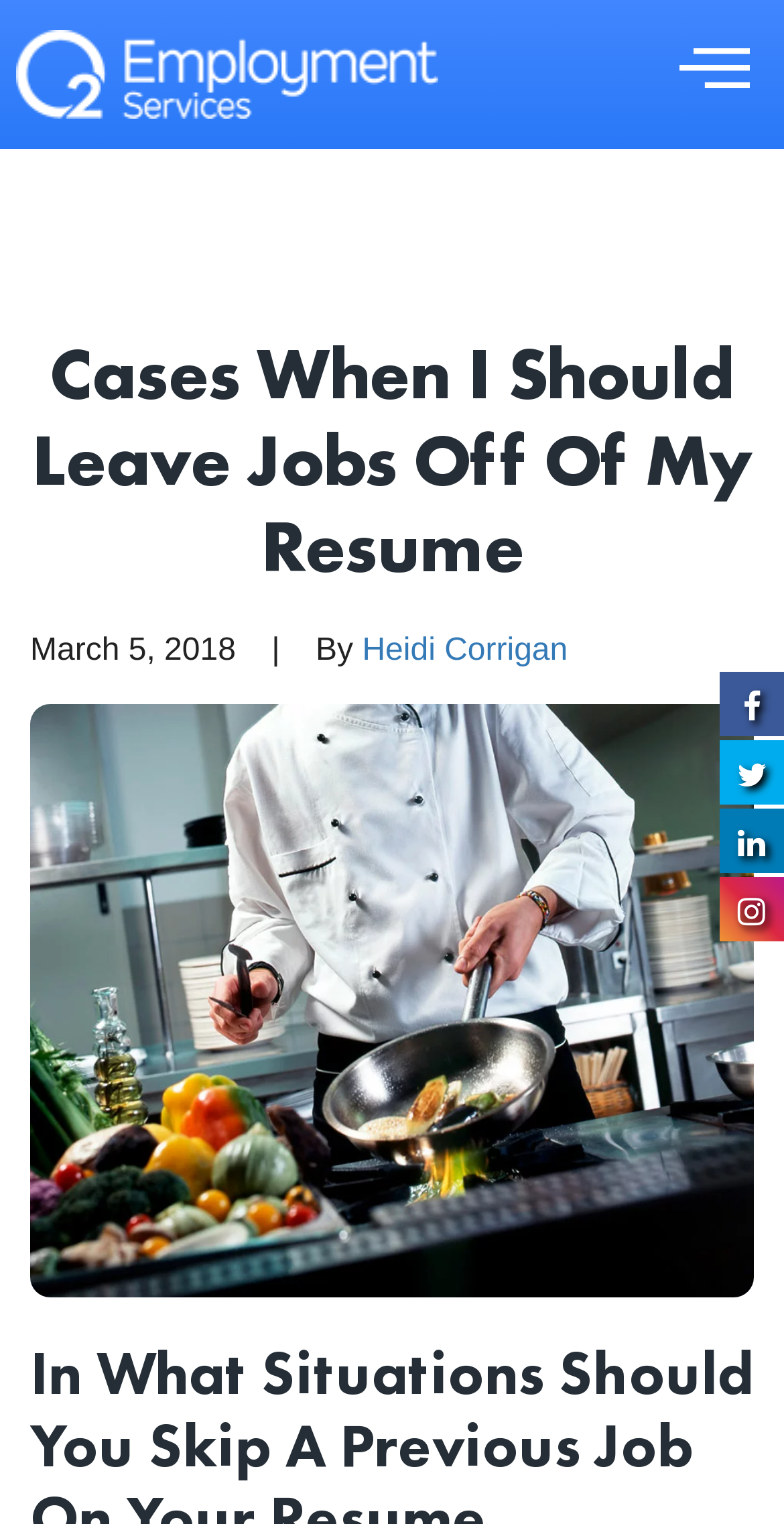Analyze and describe the webpage in a detailed narrative.

The webpage appears to be an article discussing the situations where it is appropriate to leave out jobs from a resume. At the top left of the page, there is a link with no text. To the right of this link, there is a button with a hamburger icon. 

Below these elements, there is a heading that reads "Cases When I Should Leave Jobs Off Of My Resume", which spans almost the entire width of the page. Underneath the heading, there is a date "March 5, 2018" followed by a separator, and then the text "By" and a link to the author's name, "Heidi Corrigan". 

At the top right corner of the page, there are four social media links, represented by icons, aligned vertically.